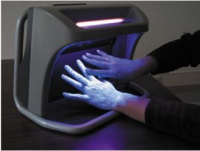What is the advantage of using this device over manual methods?
Based on the visual content, answer with a single word or a brief phrase.

Objective assessment